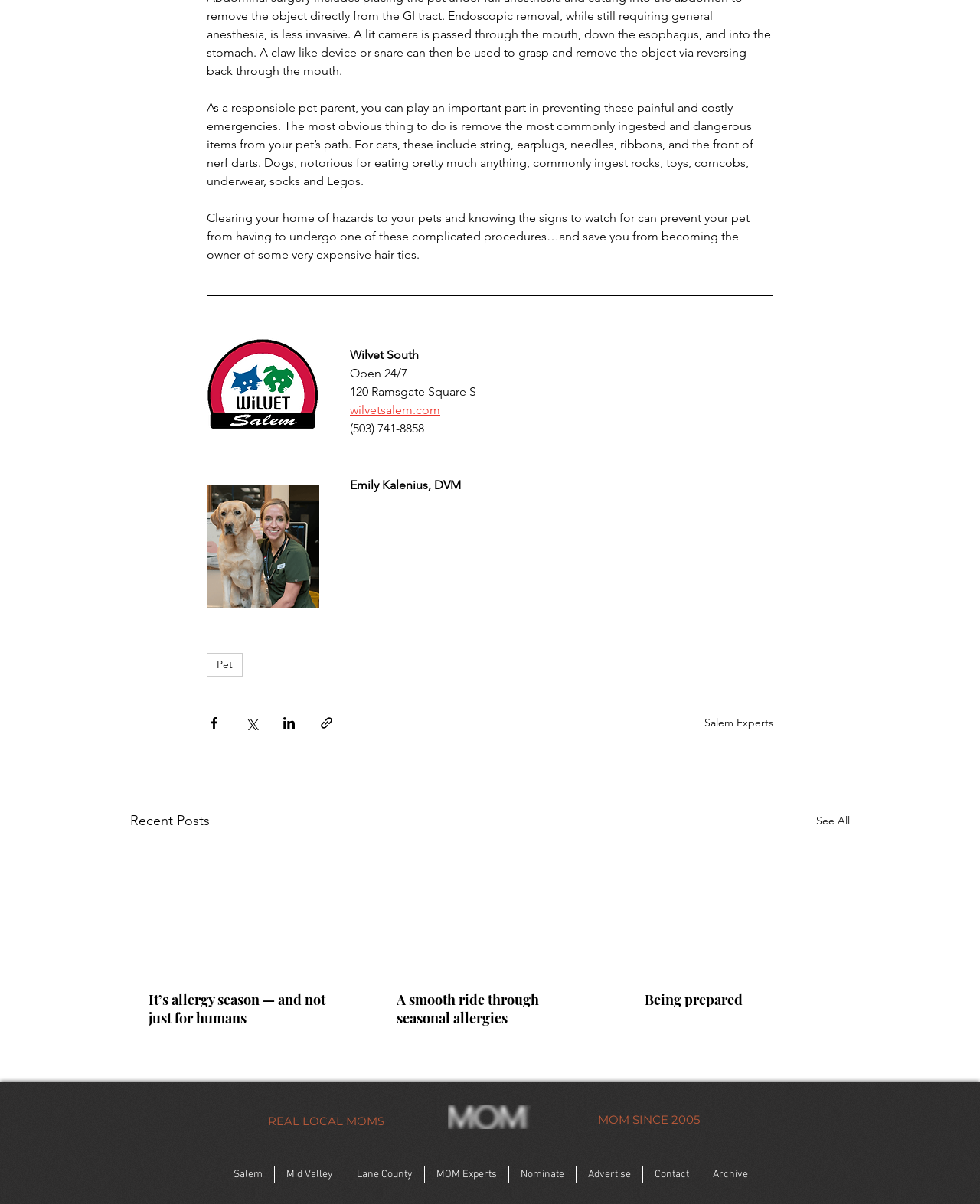Predict the bounding box for the UI component with the following description: "parent_node: Being prepared".

[0.639, 0.704, 0.866, 0.807]